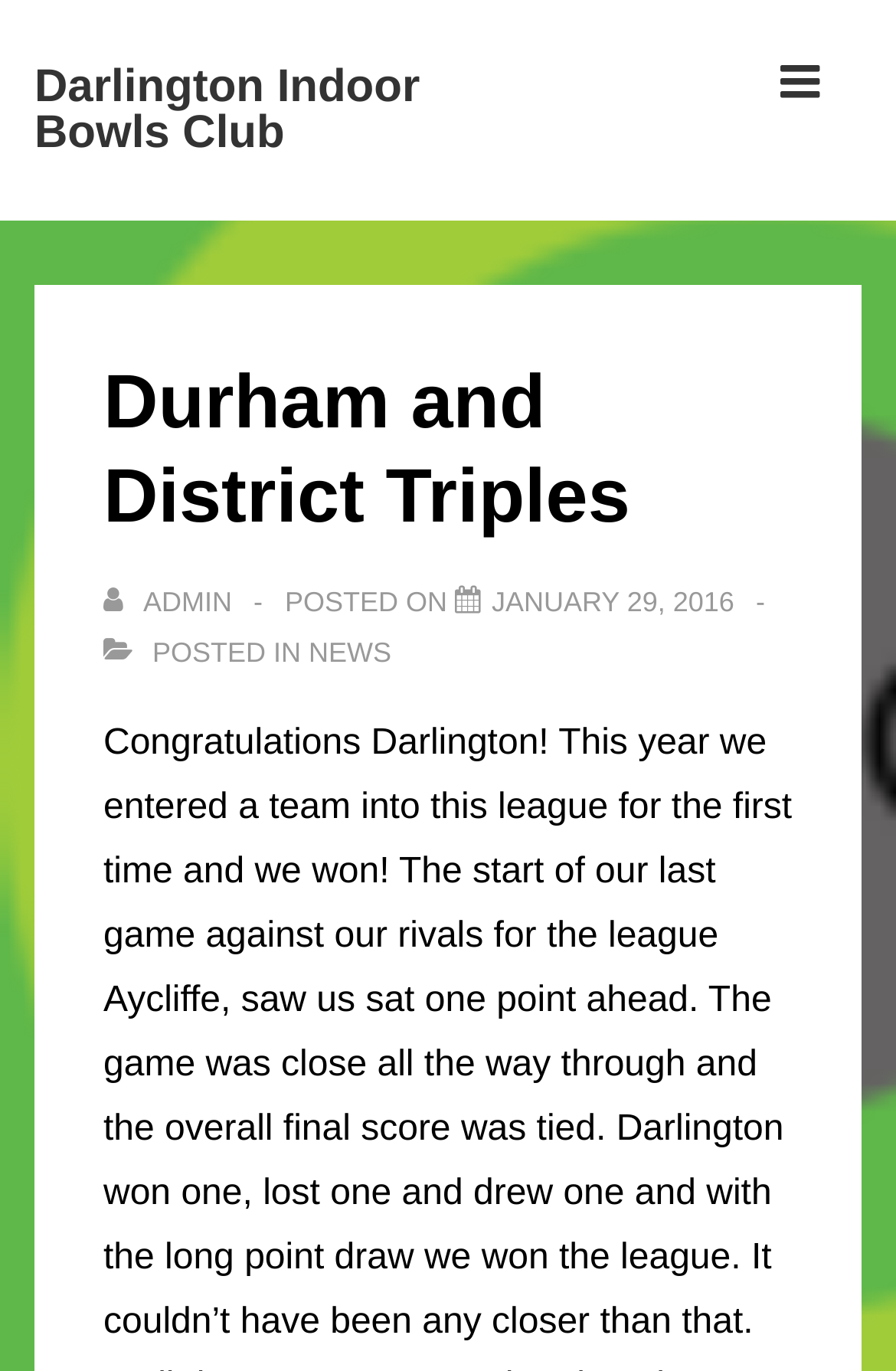Identify the bounding box for the element characterized by the following description: "News".

[0.344, 0.465, 0.437, 0.488]